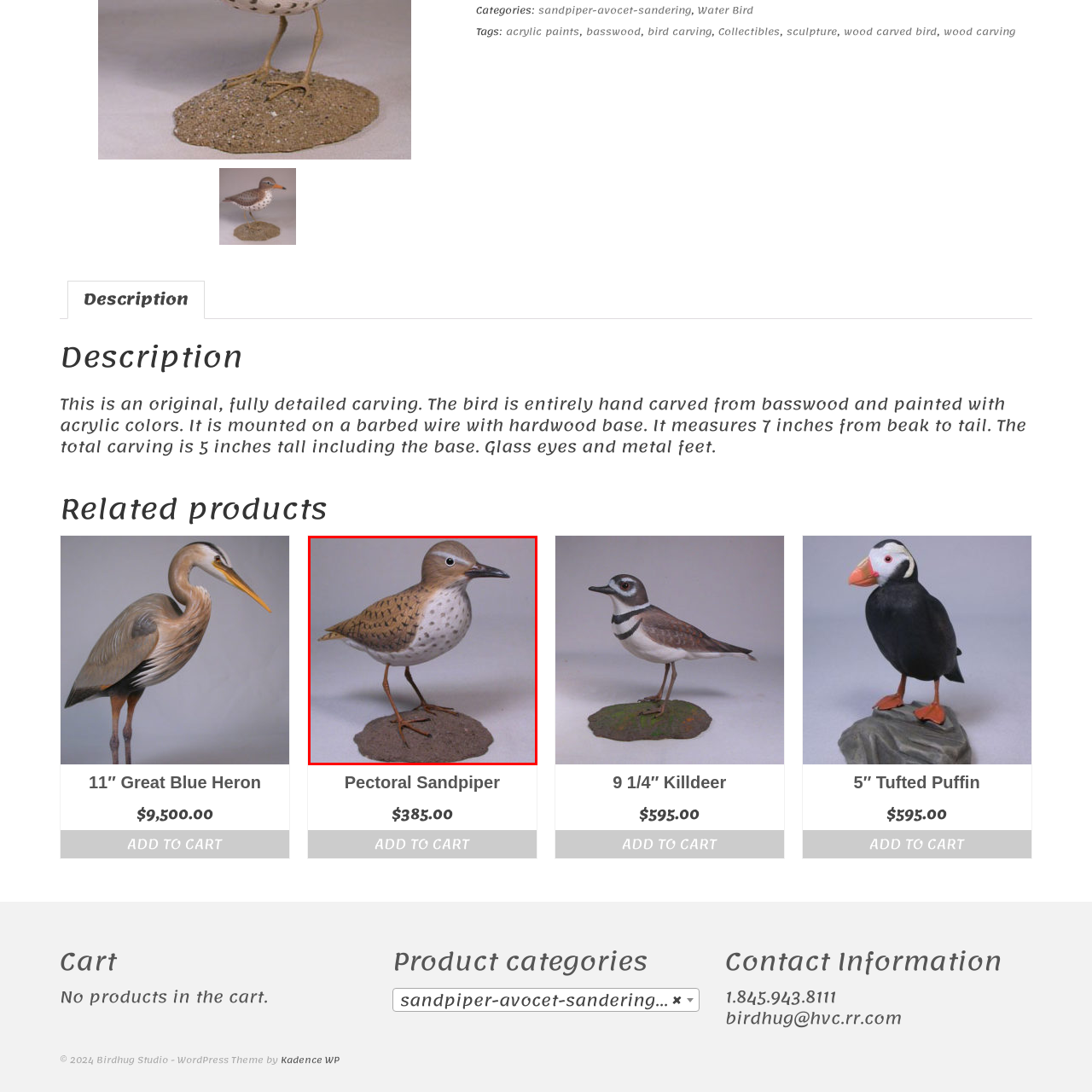Study the image enclosed in red and provide a single-word or short-phrase answer: What is the height of the sculpture including the base?

5 inches